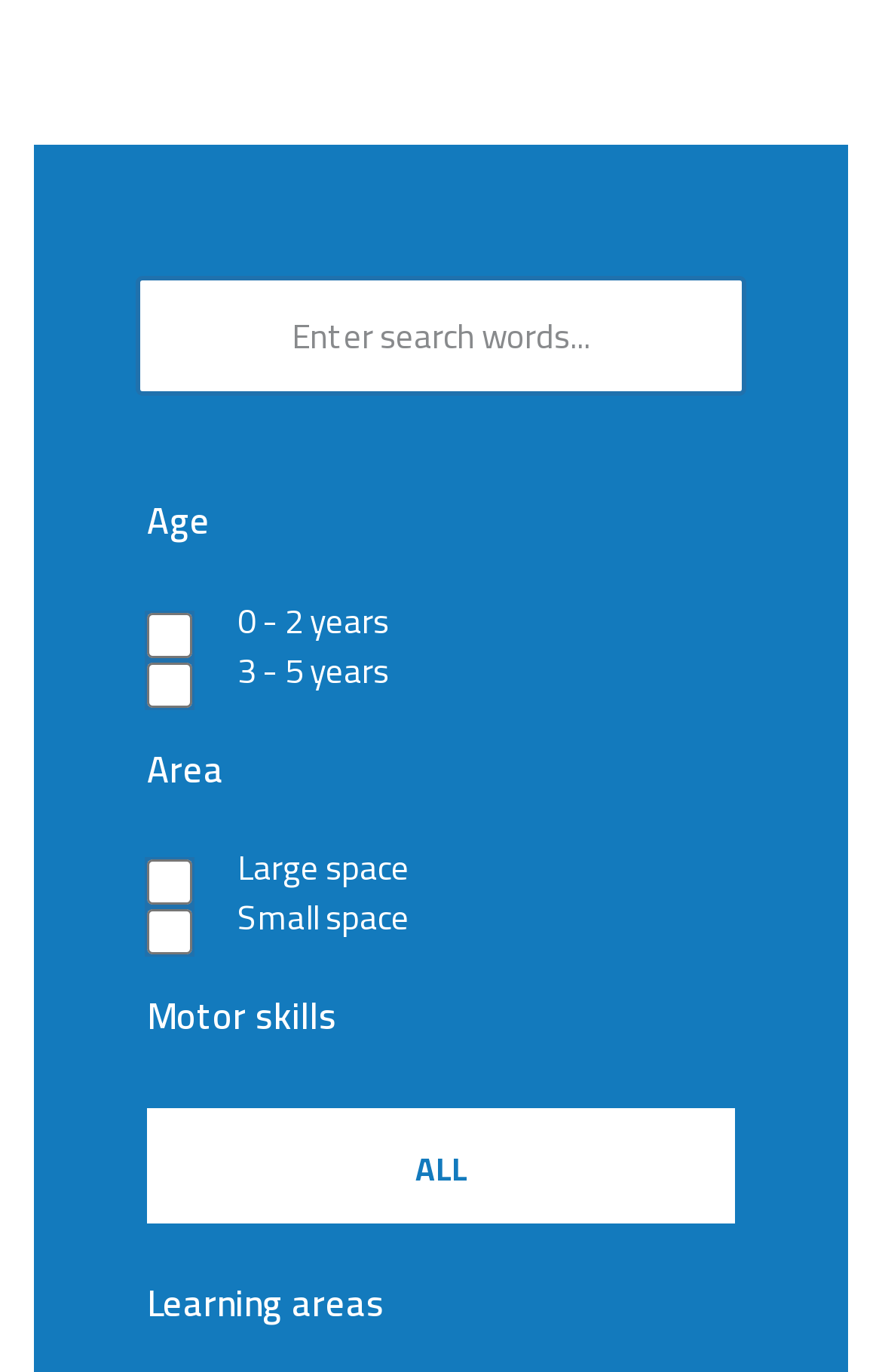From the webpage screenshot, predict the bounding box of the UI element that matches this description: "ALL".

[0.167, 0.808, 0.833, 0.891]